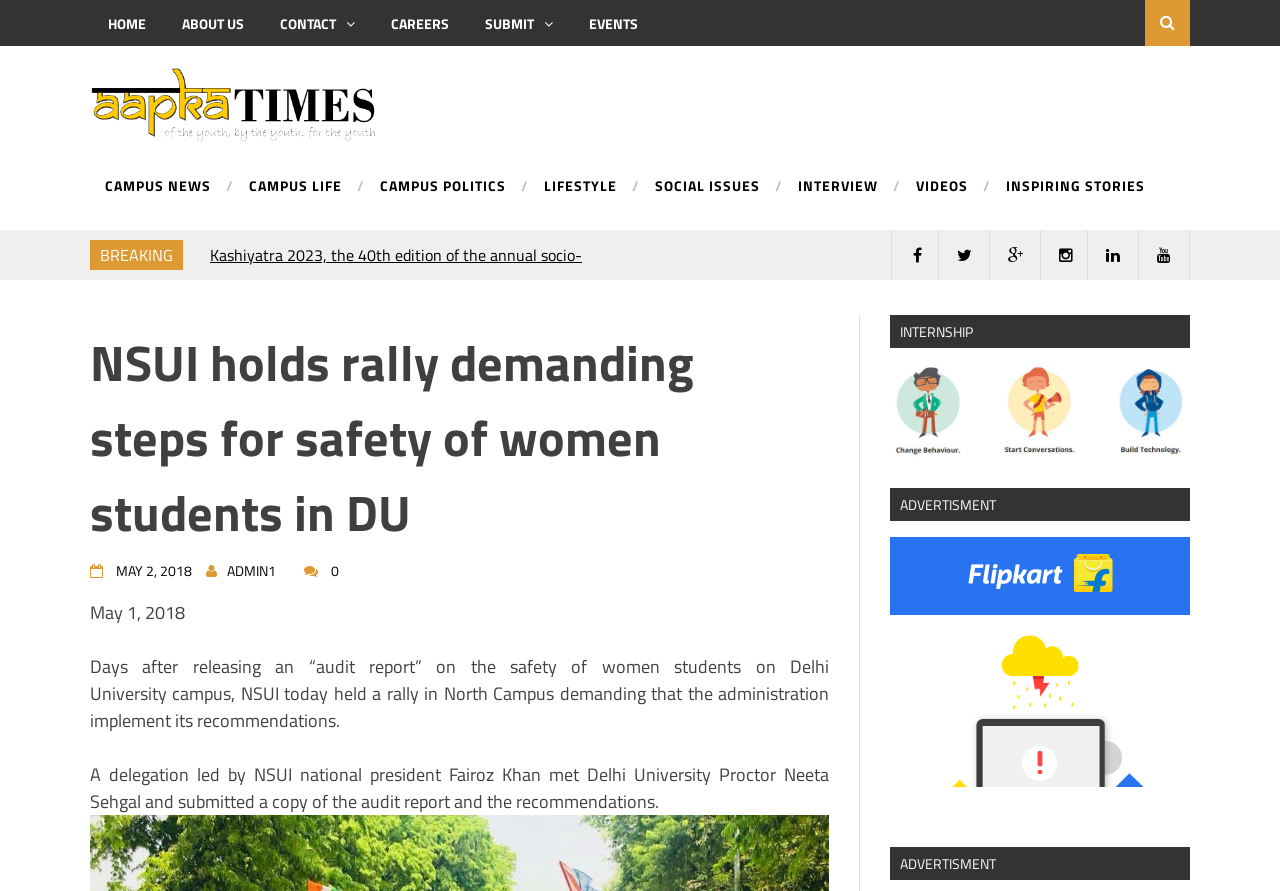What is the name of the organization holding the rally?
Based on the image, answer the question in a detailed manner.

The question can be answered by looking at the heading 'NSUI holds rally demanding steps for safety of women students in DU' which indicates that the organization holding the rally is NSUI.